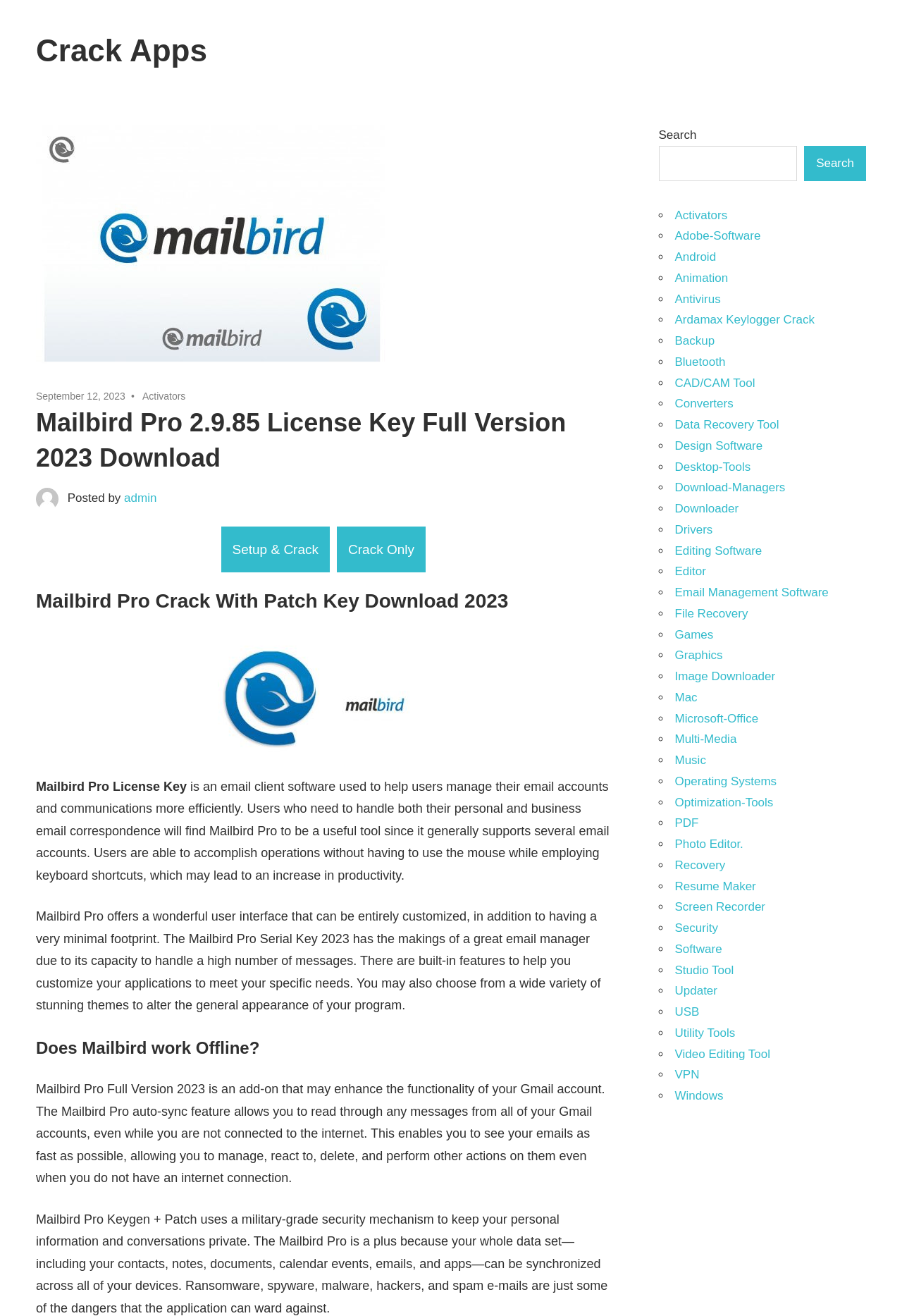Bounding box coordinates are specified in the format (top-left x, top-left y, bottom-right x, bottom-right y). All values are floating point numbers bounded between 0 and 1. Please provide the bounding box coordinate of the region this sentence describes: Security

[0.748, 0.7, 0.796, 0.71]